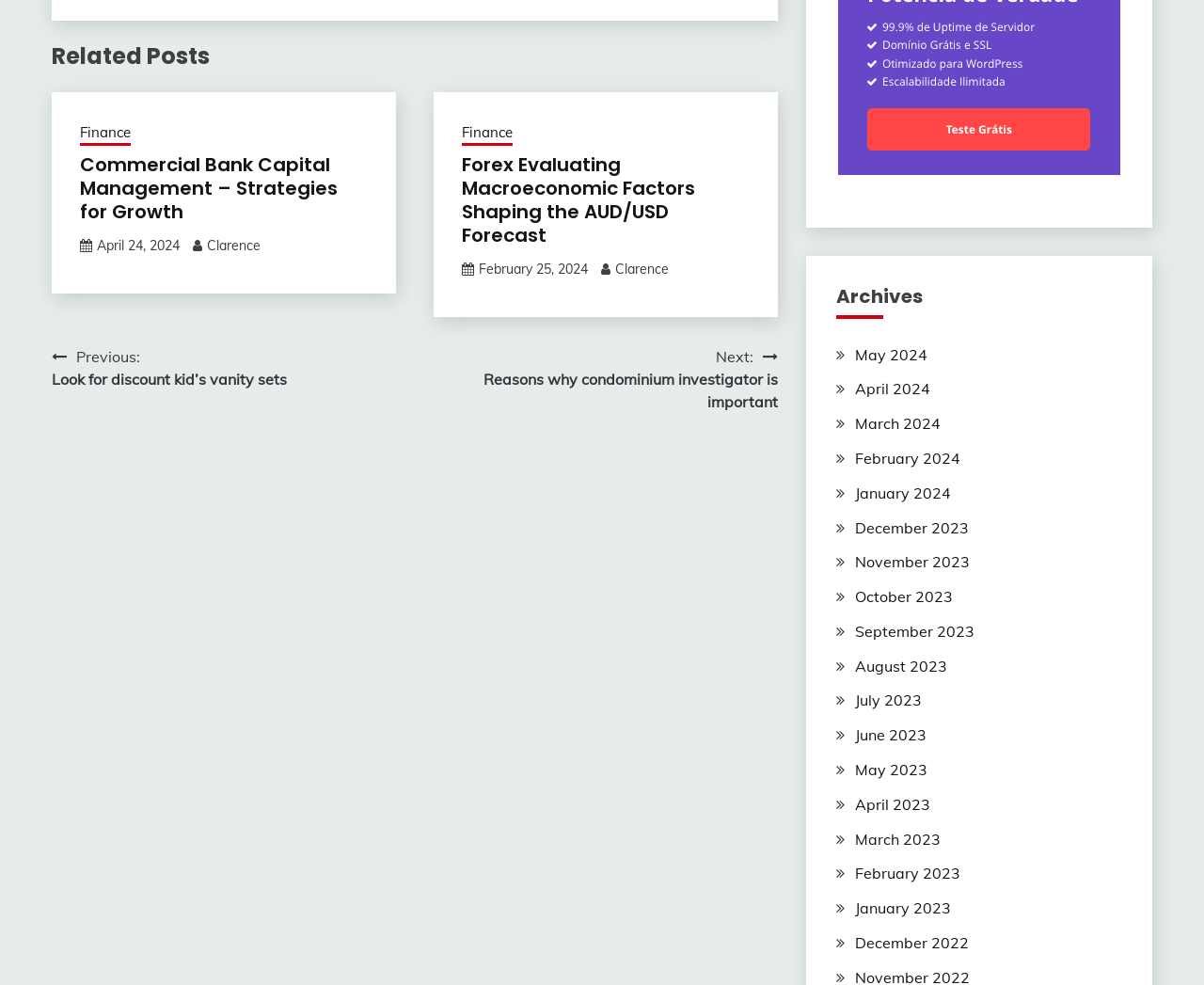Please locate the clickable area by providing the bounding box coordinates to follow this instruction: "Go to 'Finance' category".

[0.066, 0.124, 0.109, 0.148]